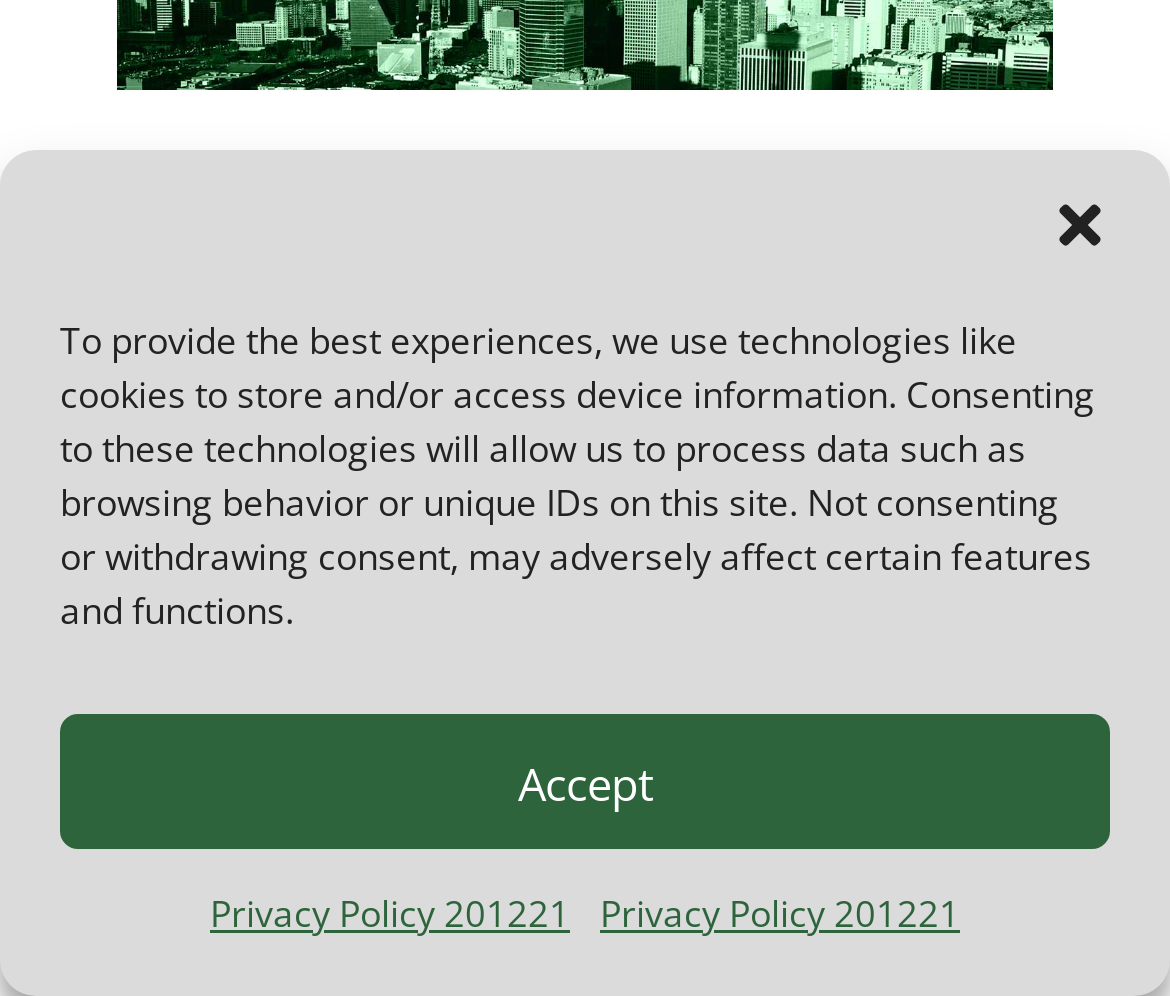Please find the bounding box coordinates in the format (top-left x, top-left y, bottom-right x, bottom-right y) for the given element description. Ensure the coordinates are floating point numbers between 0 and 1. Description: Privacy Policy 201221

[0.513, 0.883, 0.821, 0.955]